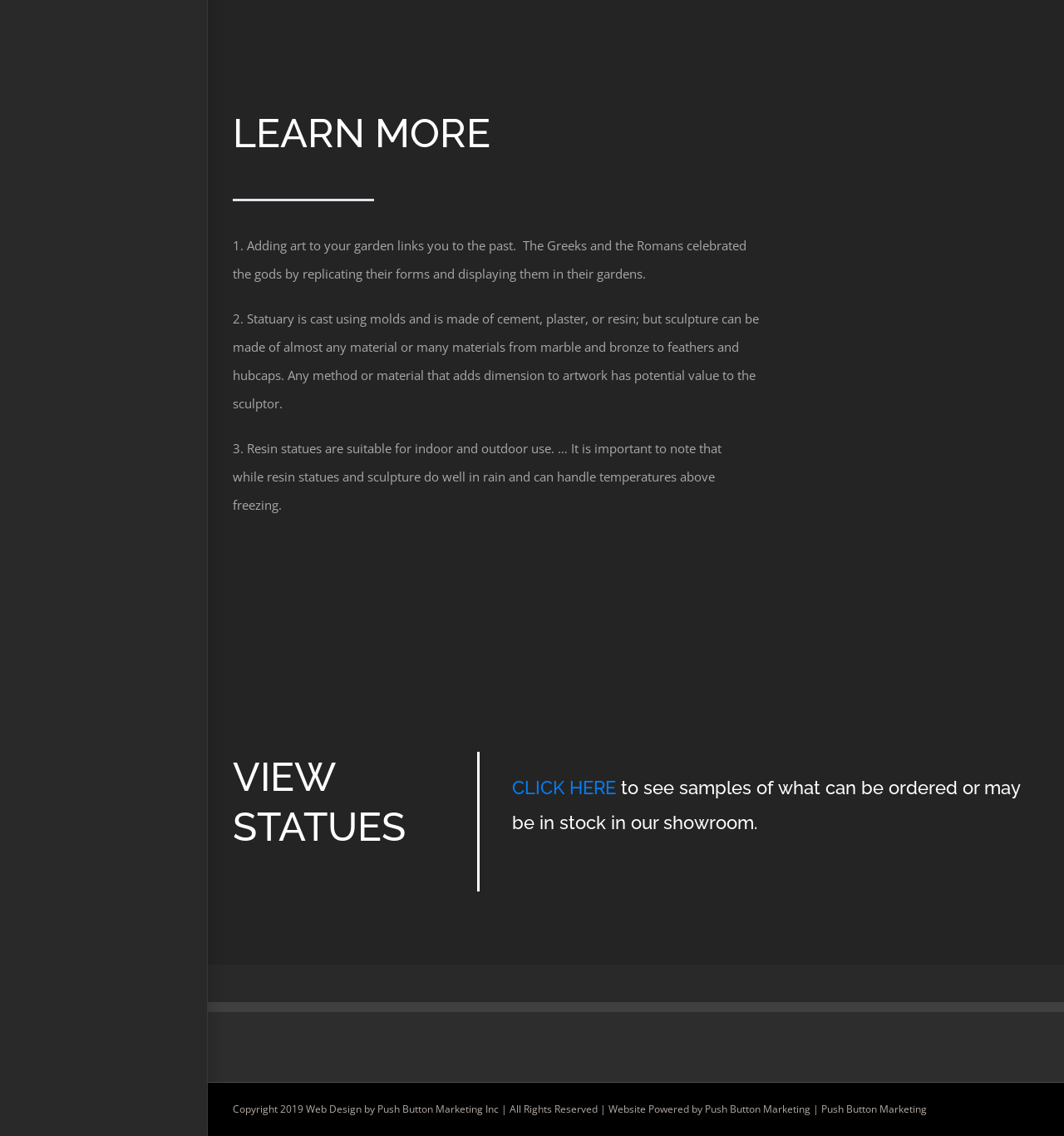Where can resin statues be used?
Using the image, answer in one word or phrase.

Indoor and outdoor